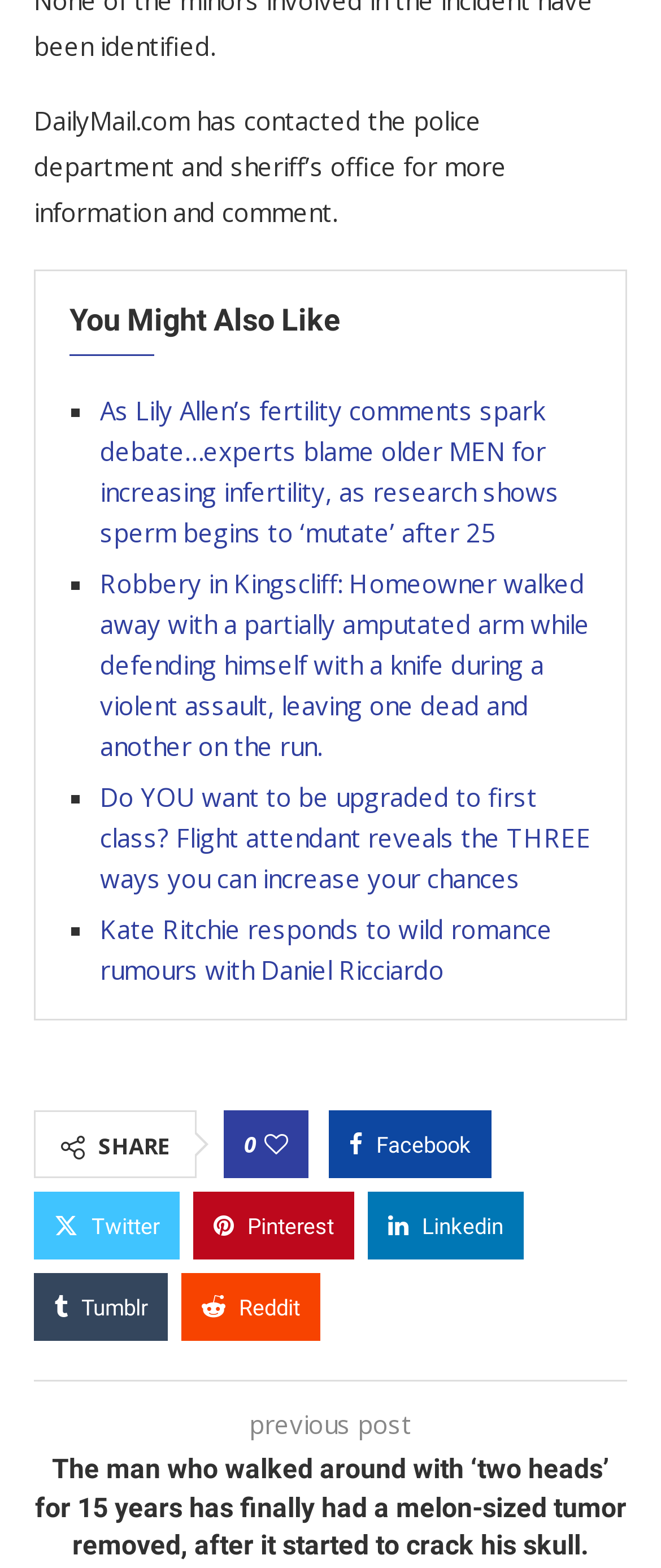Answer in one word or a short phrase: 
How many links are in the 'You Might Also Like' section?

4